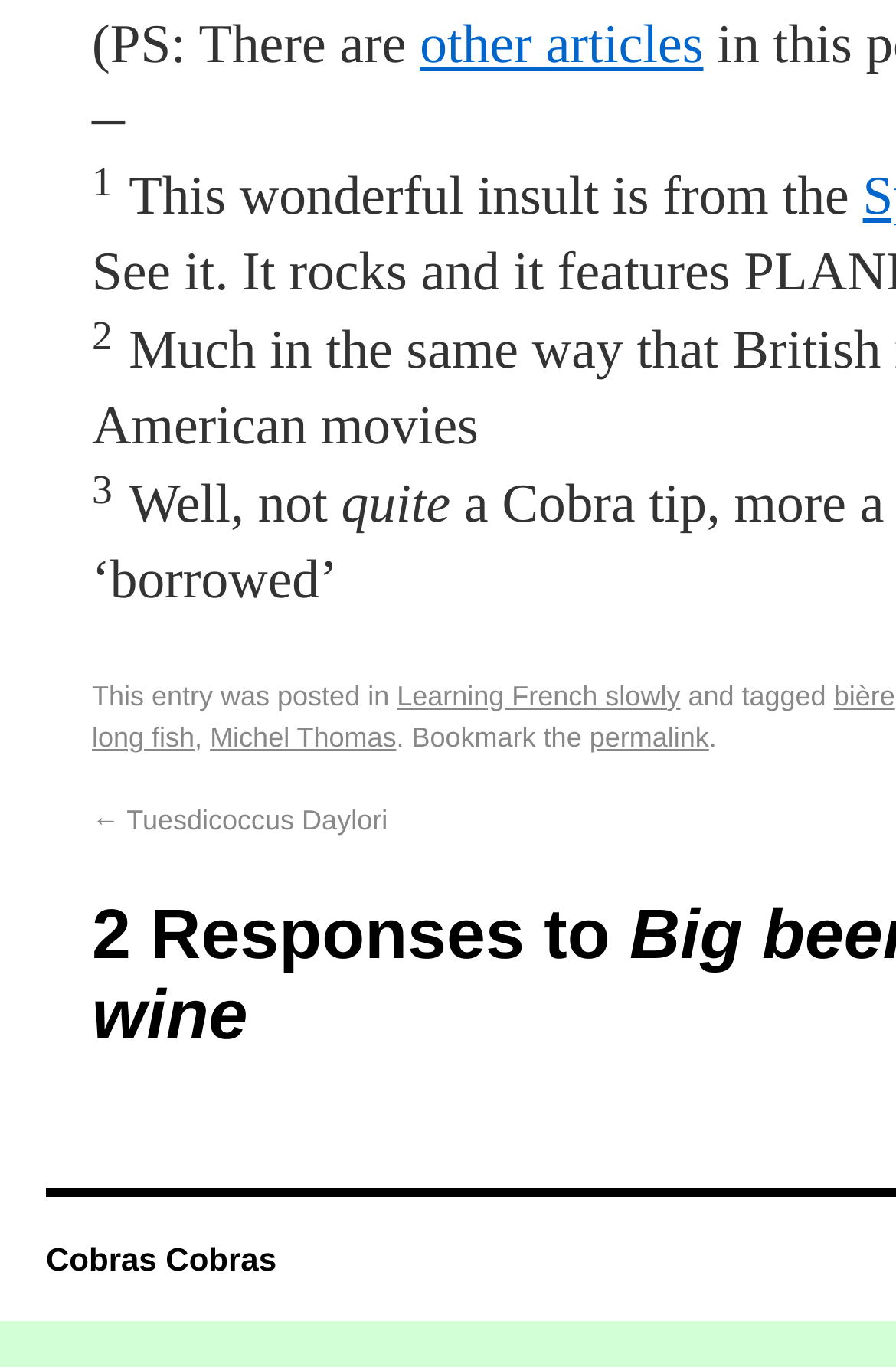What is the topic related to 'bière'? Look at the image and give a one-word or short phrase answer.

Learning French slowly